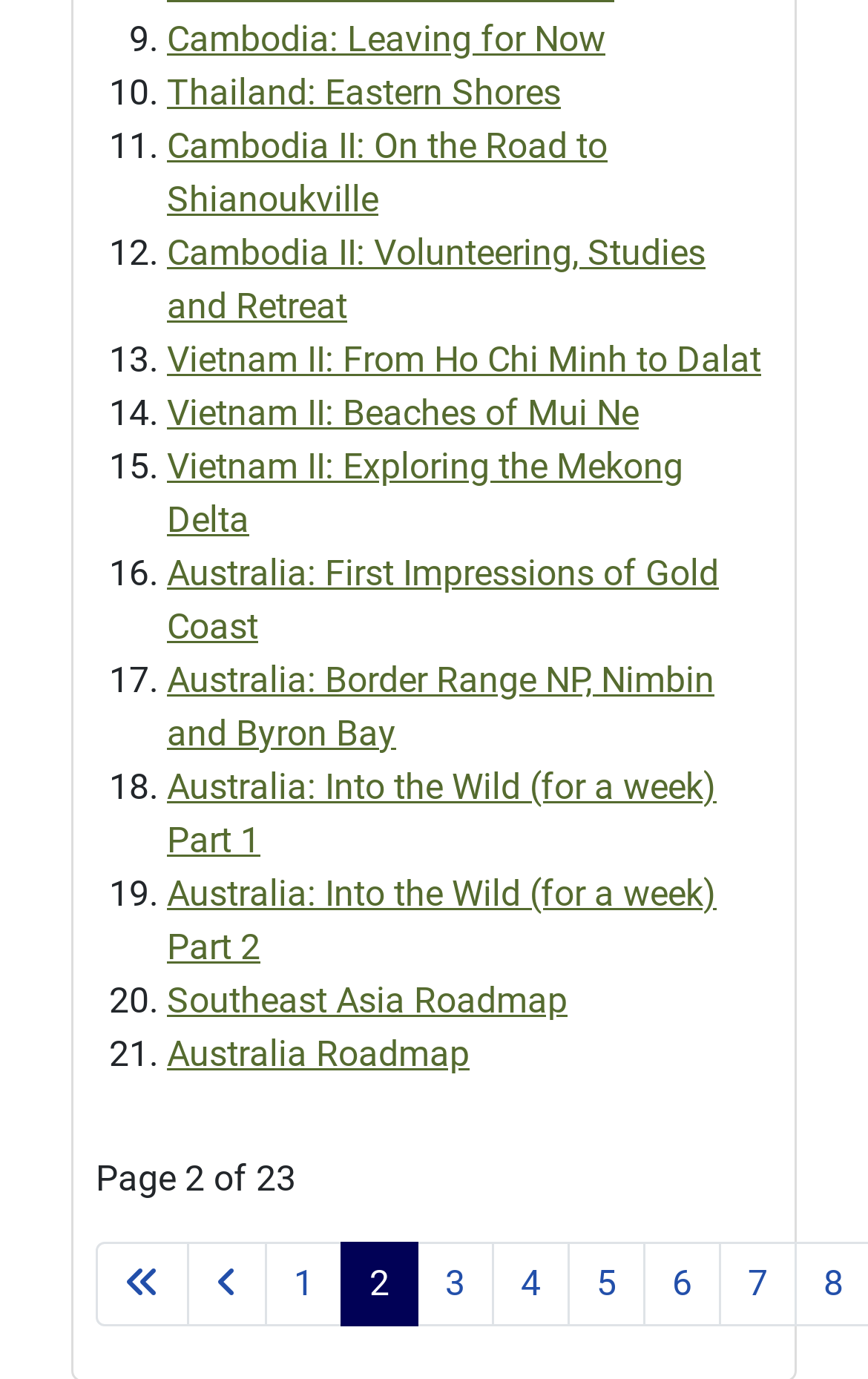Respond with a single word or phrase to the following question: How many links are there in the pagination section?

8